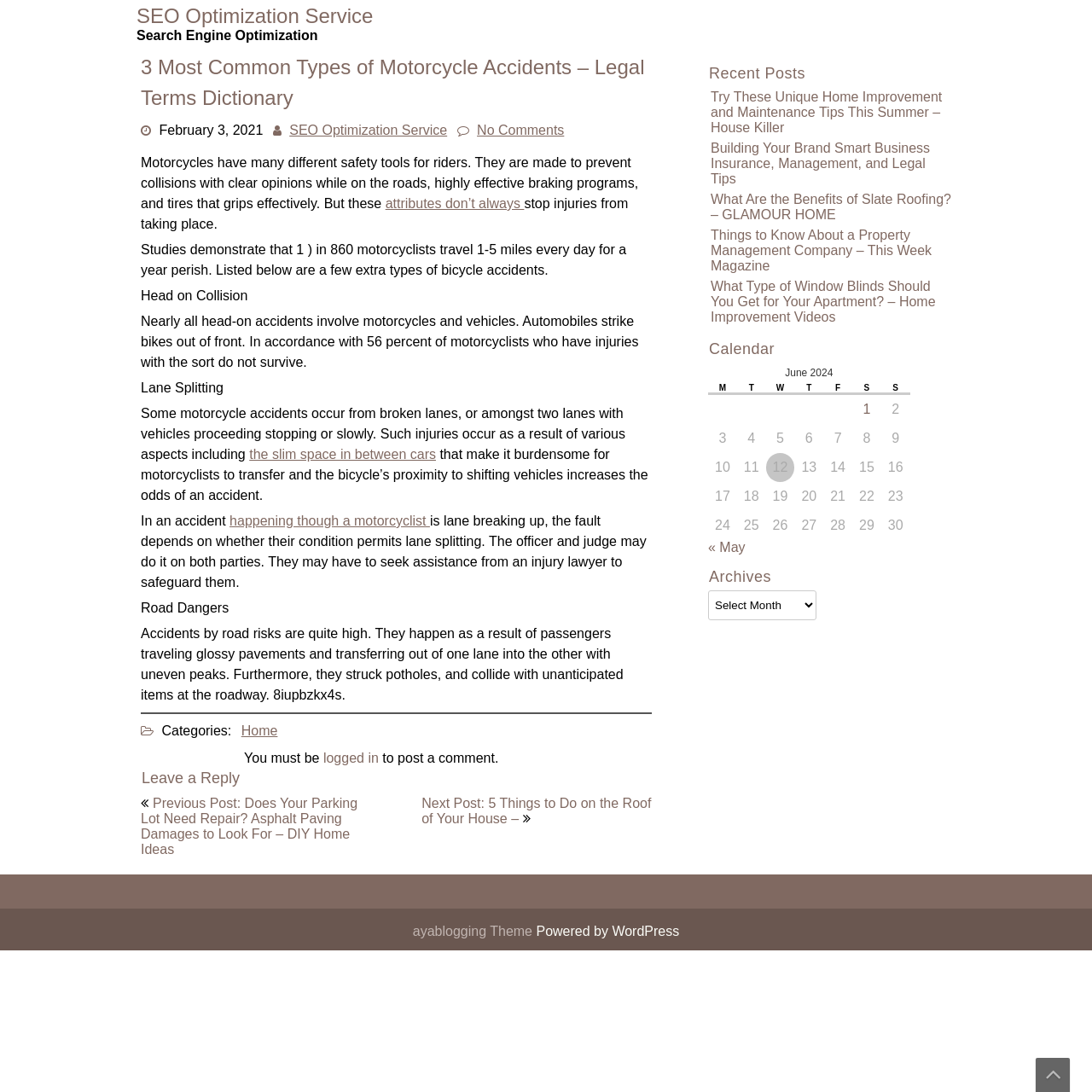What is the month displayed in the calendar? Observe the screenshot and provide a one-word or short phrase answer.

June 2024